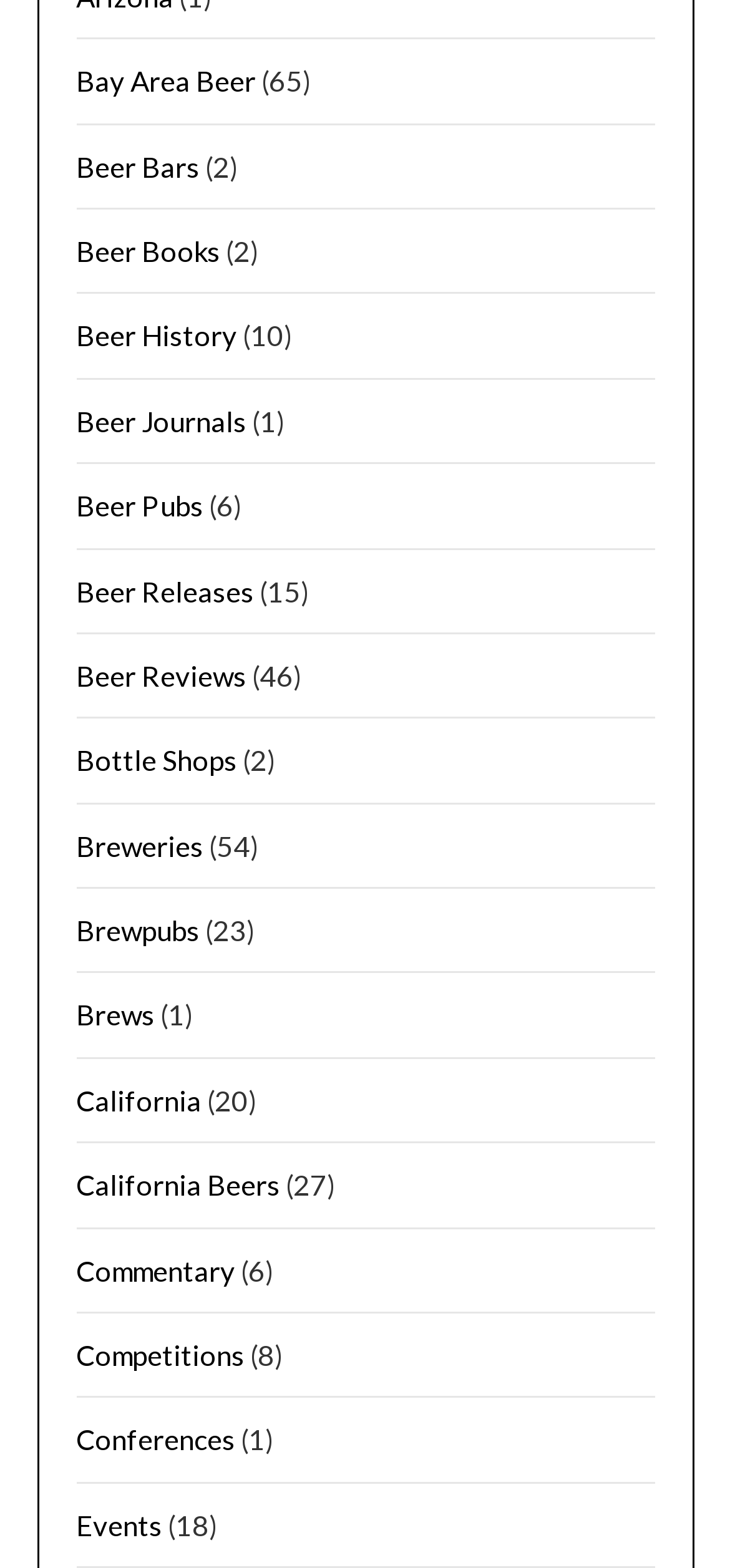Determine the bounding box coordinates of the clickable region to follow the instruction: "Go to Breweries".

[0.104, 0.528, 0.278, 0.55]